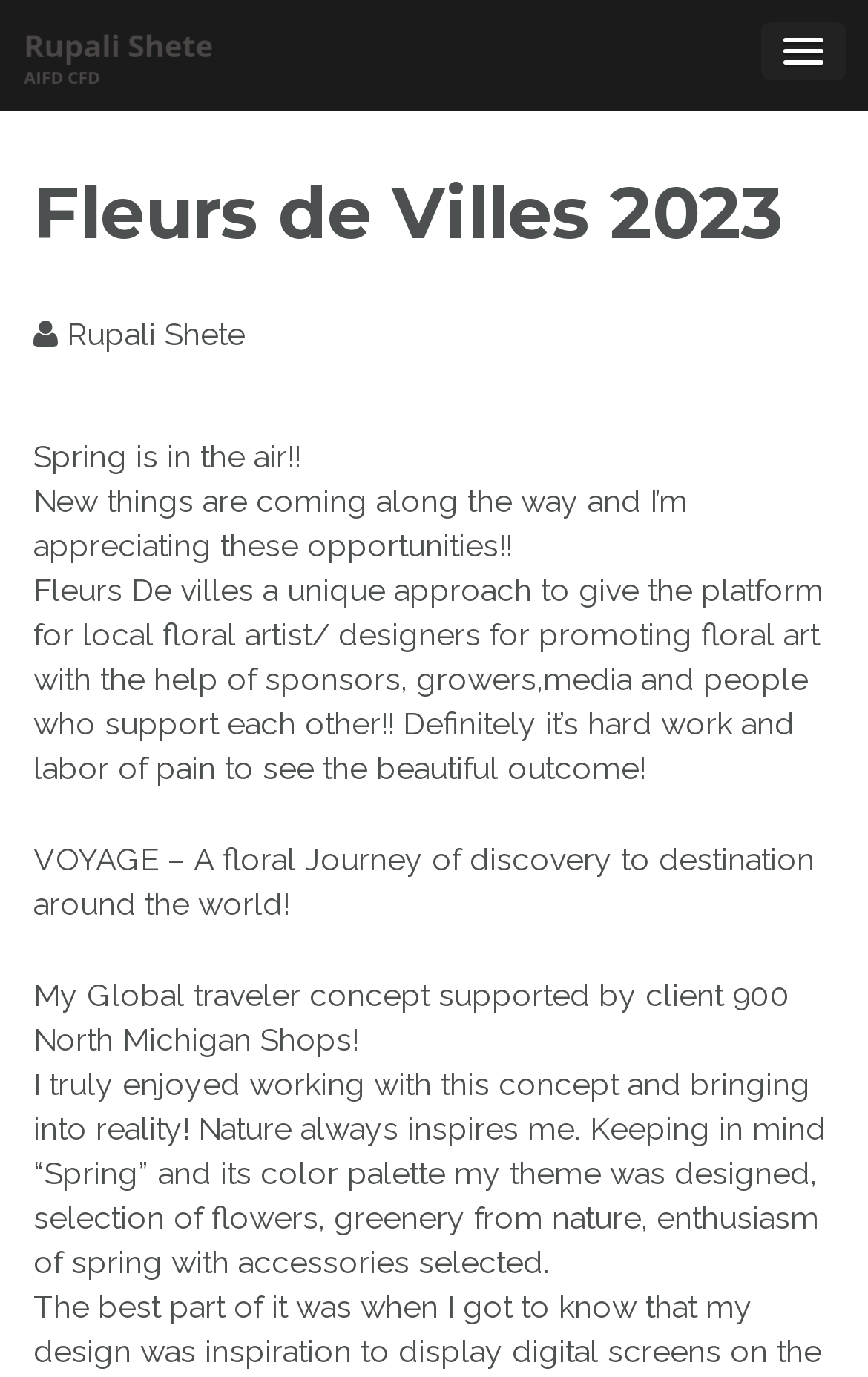What is the theme of the latest concept?
Look at the image and respond with a one-word or short-phrase answer.

Spring